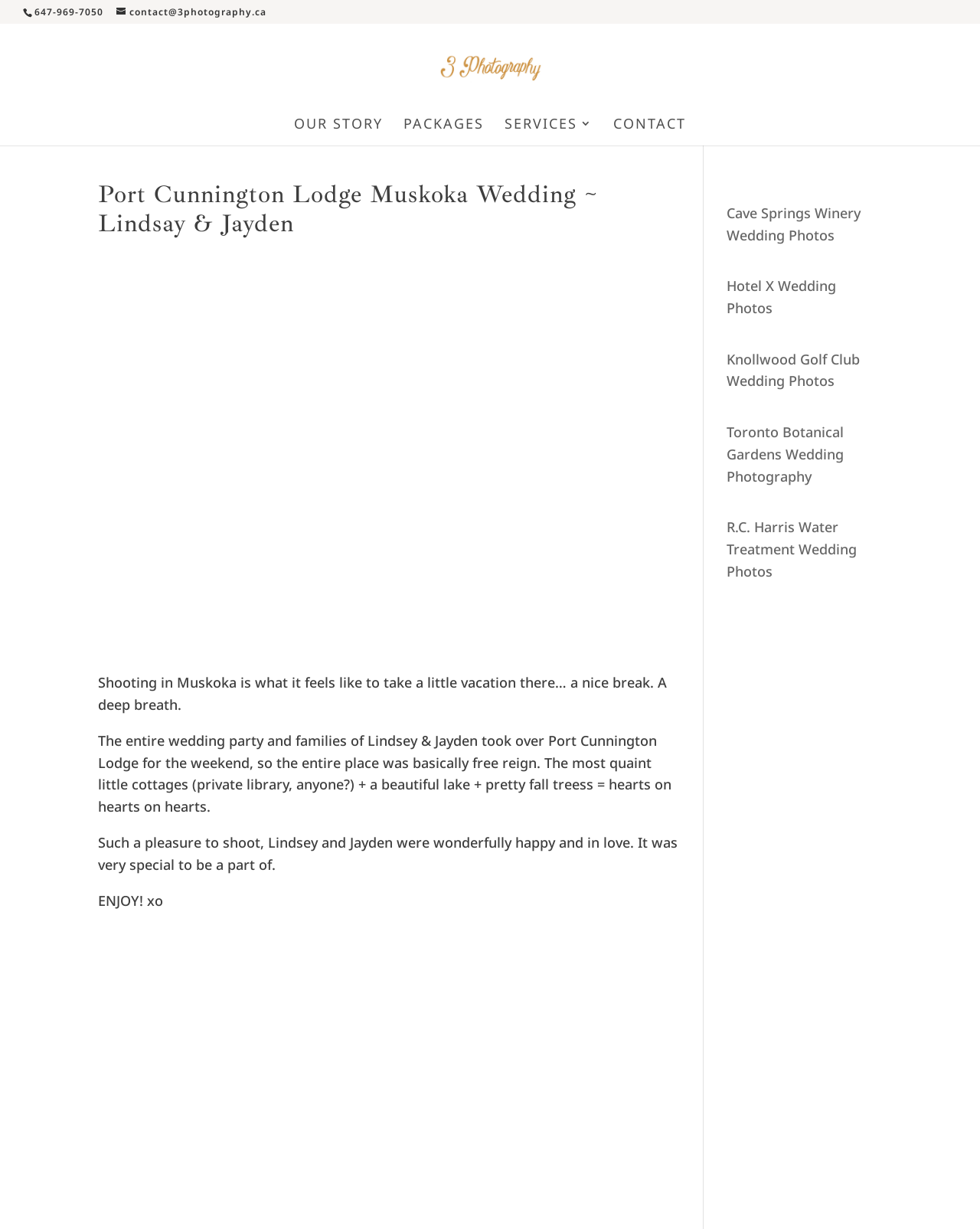Please determine the main heading text of this webpage.

Port Cunnington Lodge Muskoka Wedding ~ Lindsay & Jayden